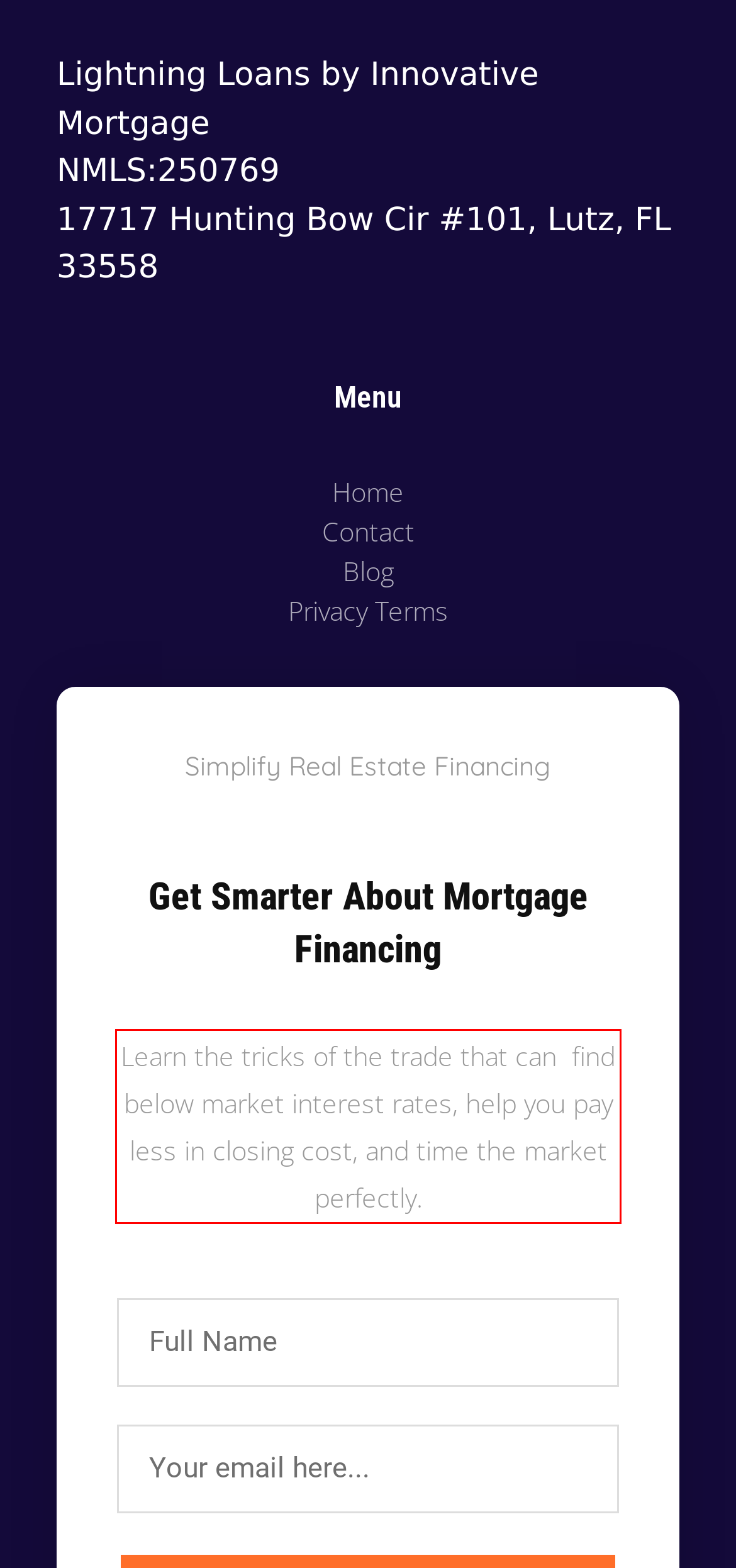Identify the red bounding box in the webpage screenshot and perform OCR to generate the text content enclosed.

Learn the tricks of the trade that can find below market interest rates, help you pay less in closing cost, and time the market perfectly.